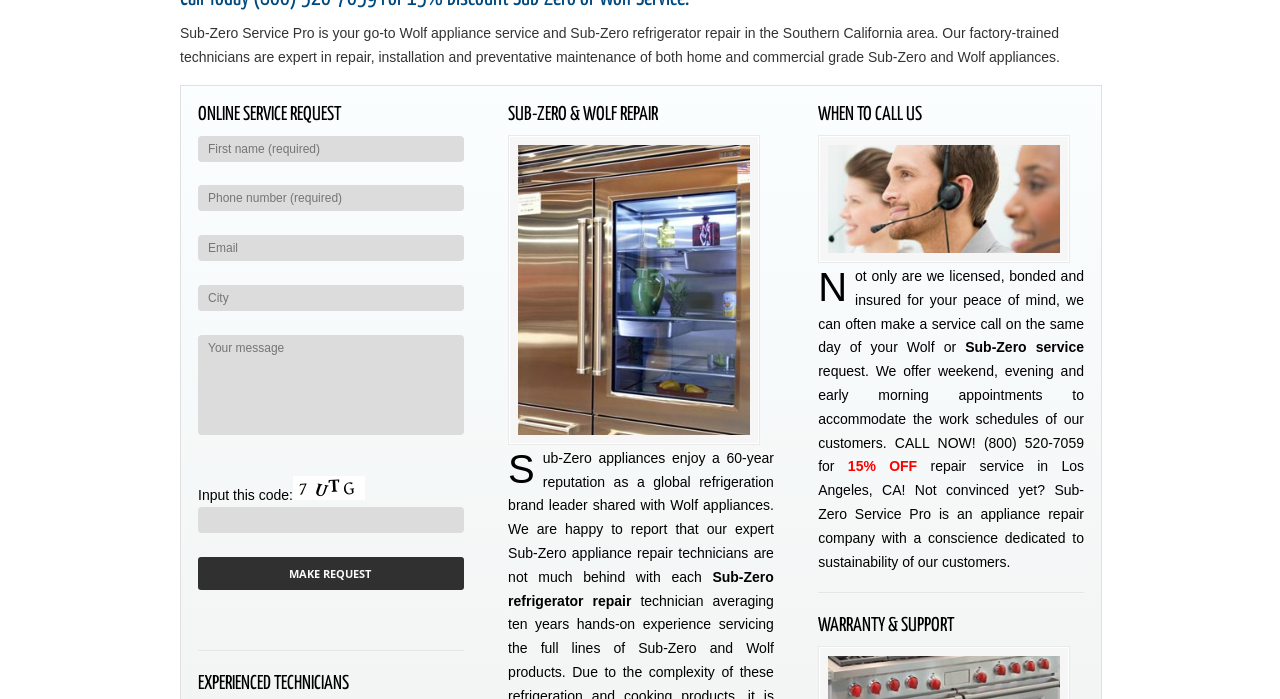Determine the bounding box coordinates for the HTML element mentioned in the following description: "Plugins". The coordinates should be a list of four floats ranging from 0 to 1, represented as [left, top, right, bottom].

None